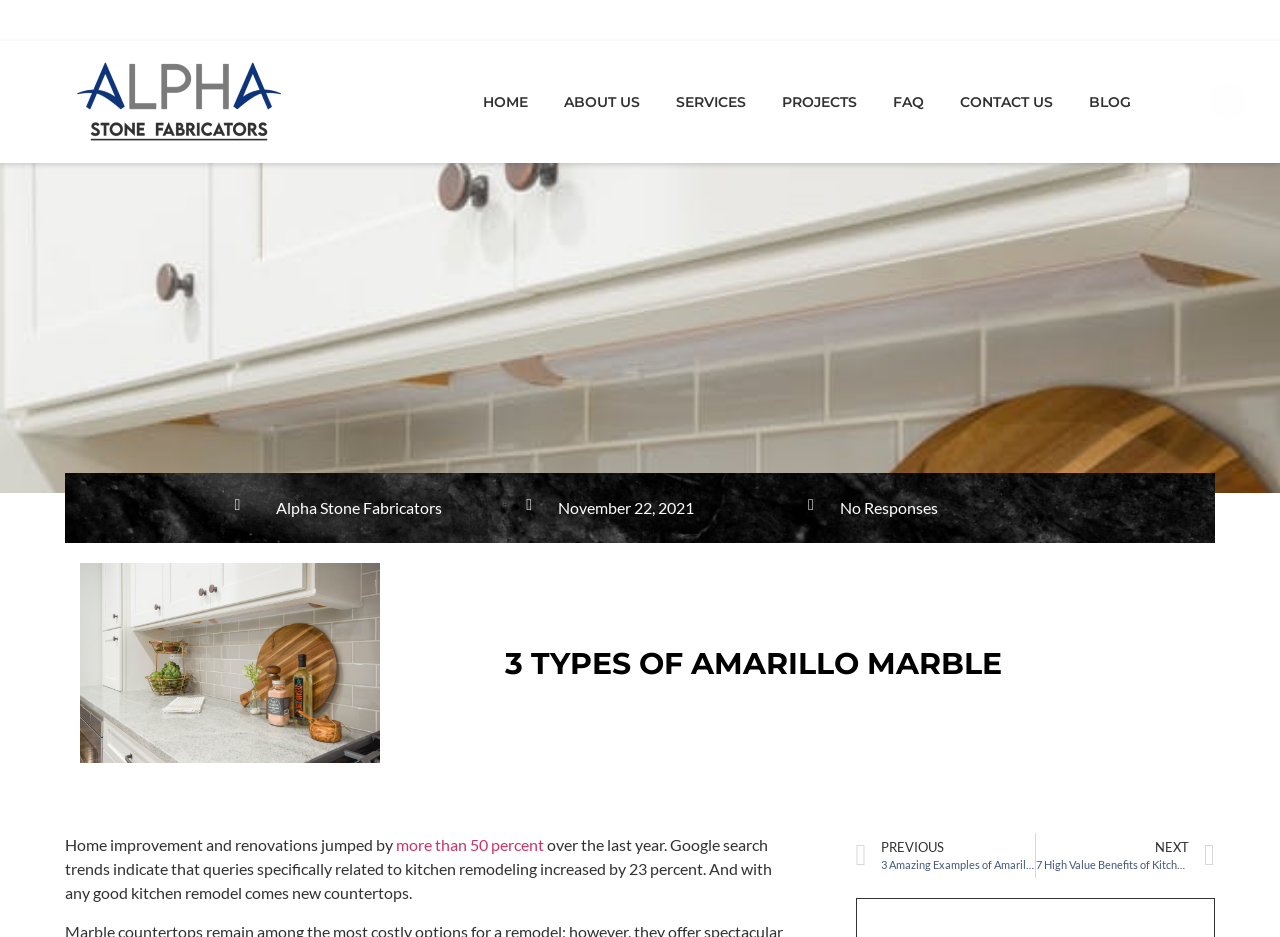Locate the bounding box of the UI element based on this description: "more than 50 percent". Provide four float numbers between 0 and 1 as [left, top, right, bottom].

[0.309, 0.891, 0.425, 0.911]